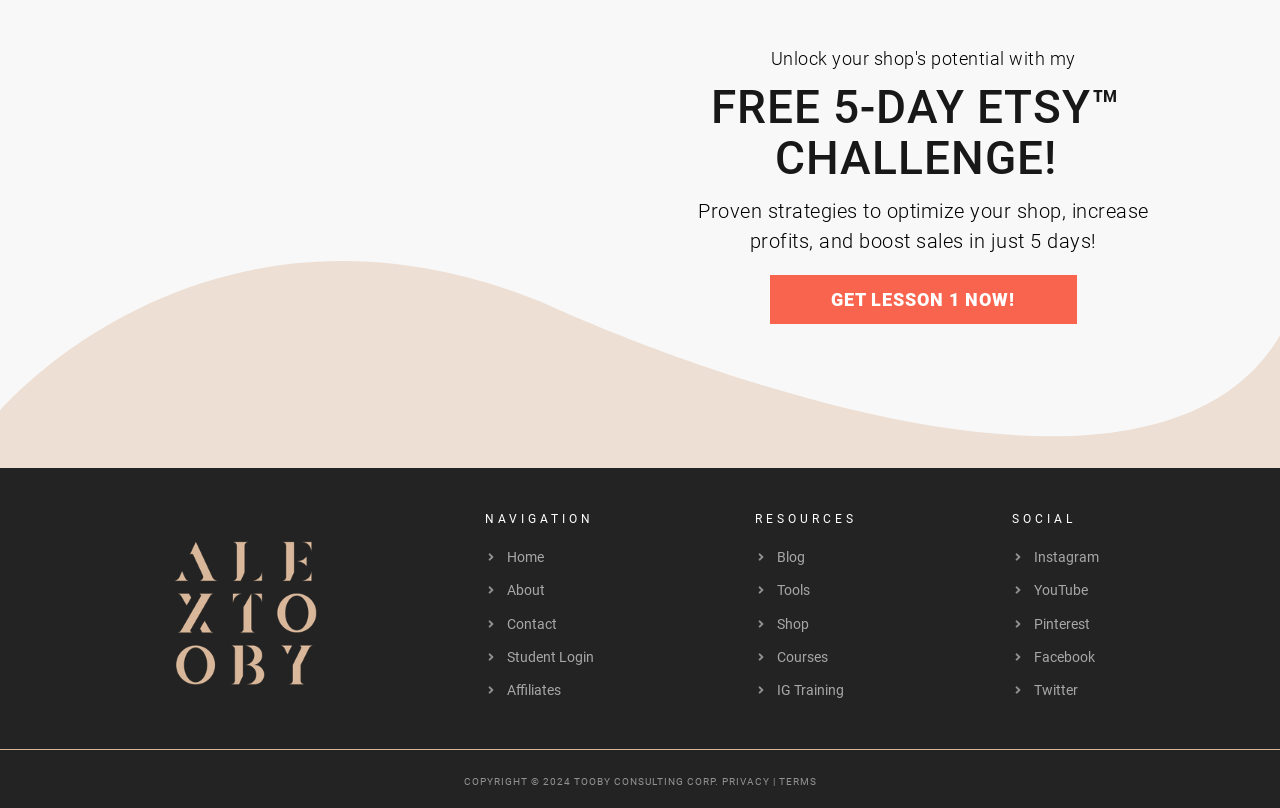Please identify the bounding box coordinates of where to click in order to follow the instruction: "Get the free 5-day Etsy challenge".

[0.601, 0.34, 0.842, 0.401]